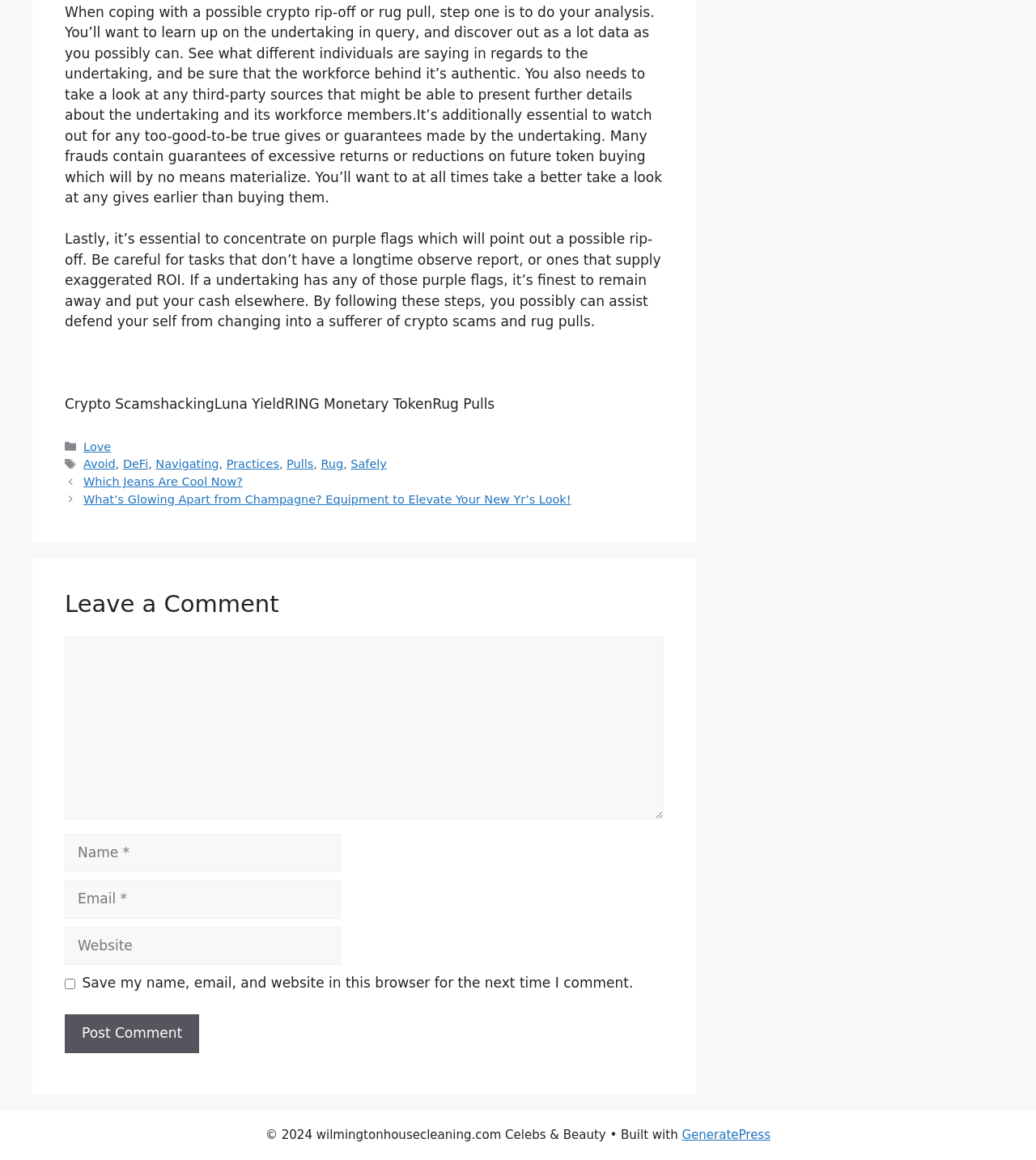How many textboxes are there in the comment section?
From the screenshot, provide a brief answer in one word or phrase.

4